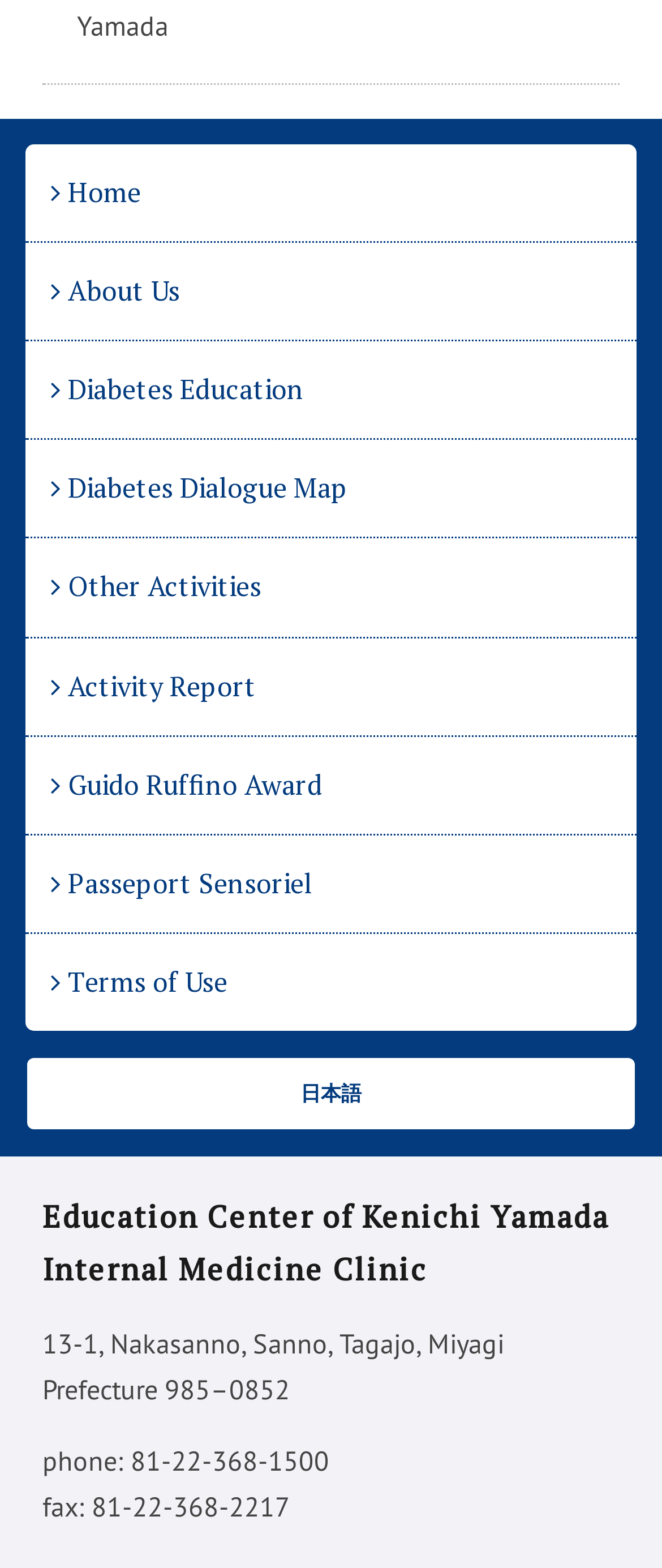Identify the bounding box coordinates of the part that should be clicked to carry out this instruction: "learn about diabetes education".

[0.038, 0.218, 0.962, 0.28]